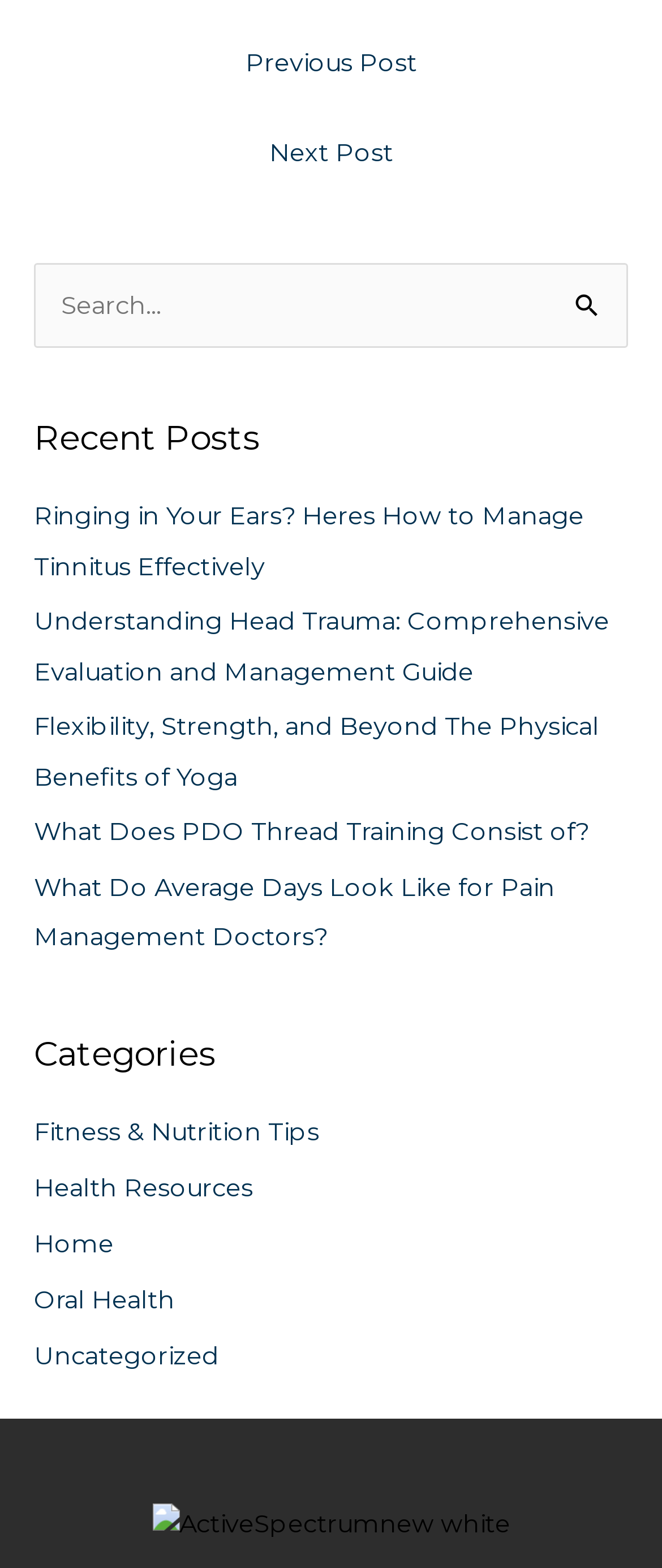Please find the bounding box coordinates of the clickable region needed to complete the following instruction: "Browse categories". The bounding box coordinates must consist of four float numbers between 0 and 1, i.e., [left, top, right, bottom].

[0.051, 0.659, 0.949, 0.881]